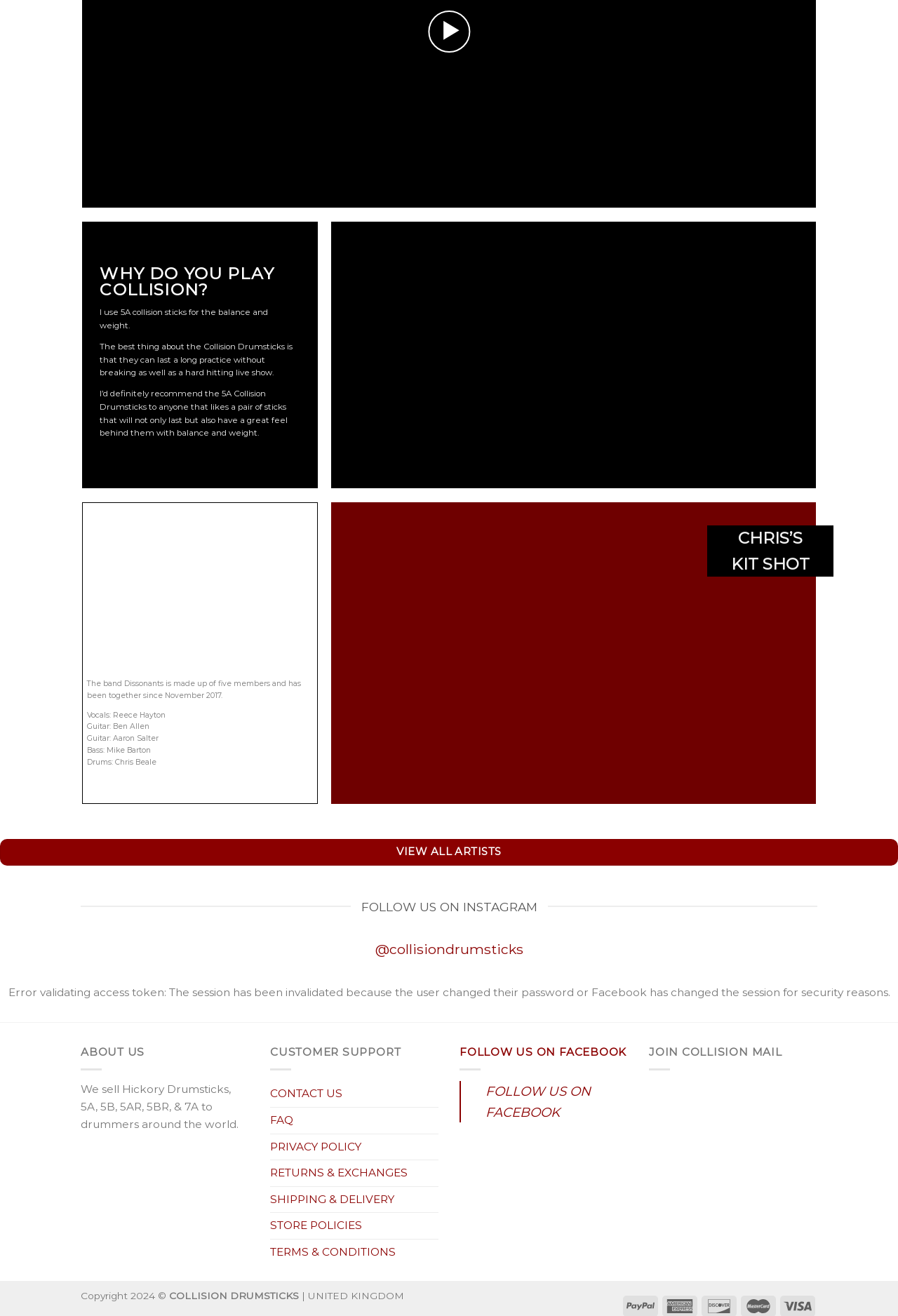What is the name of the band mentioned?
Look at the image and respond to the question as thoroughly as possible.

The name of the band mentioned is Dissonants, which is stated in the text 'The band Dissonants is made up of five members and has been together since November 2017'.